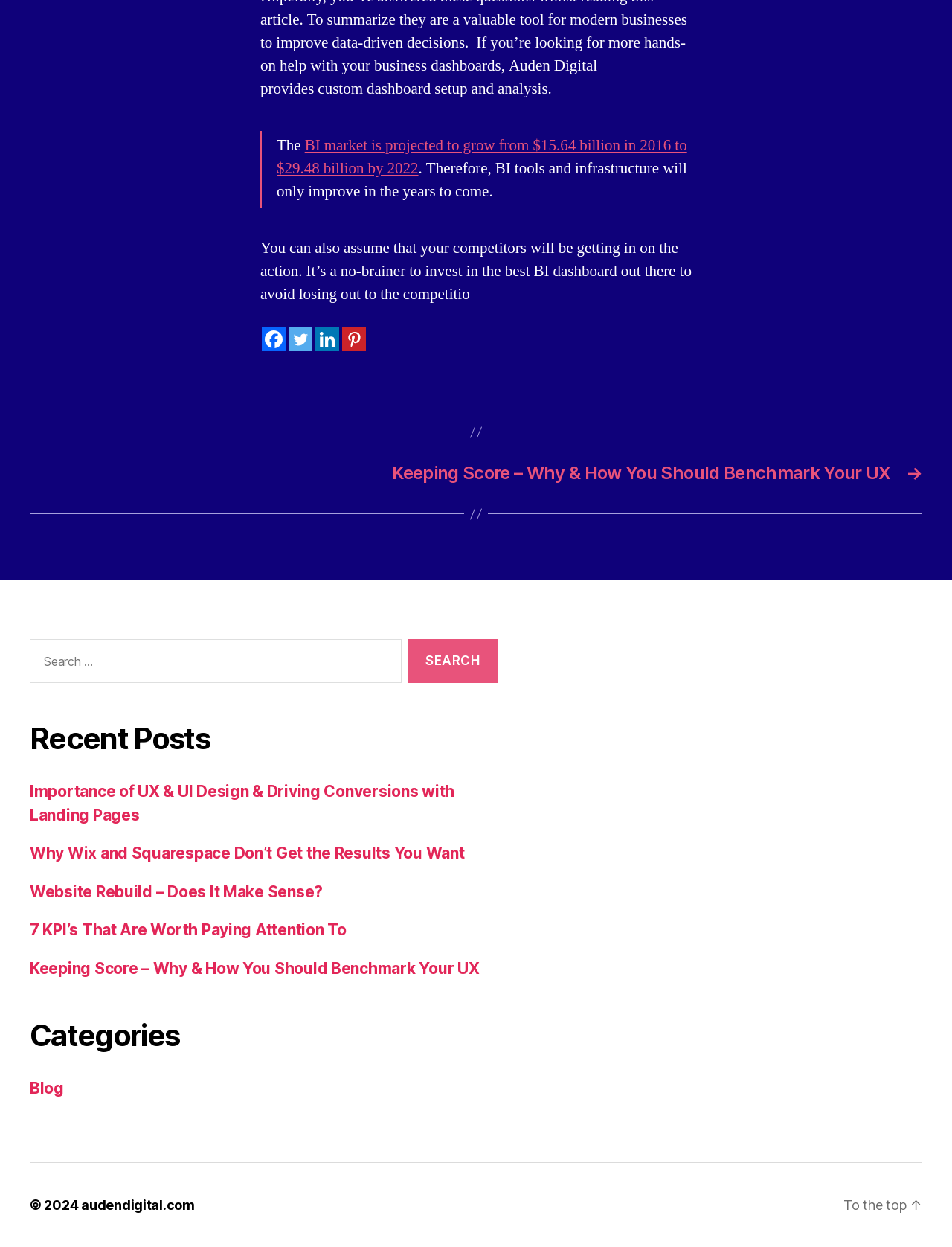Find the bounding box of the UI element described as: "parent_node: Search for: value="Search"". The bounding box coordinates should be given as four float values between 0 and 1, i.e., [left, top, right, bottom].

[0.428, 0.513, 0.523, 0.548]